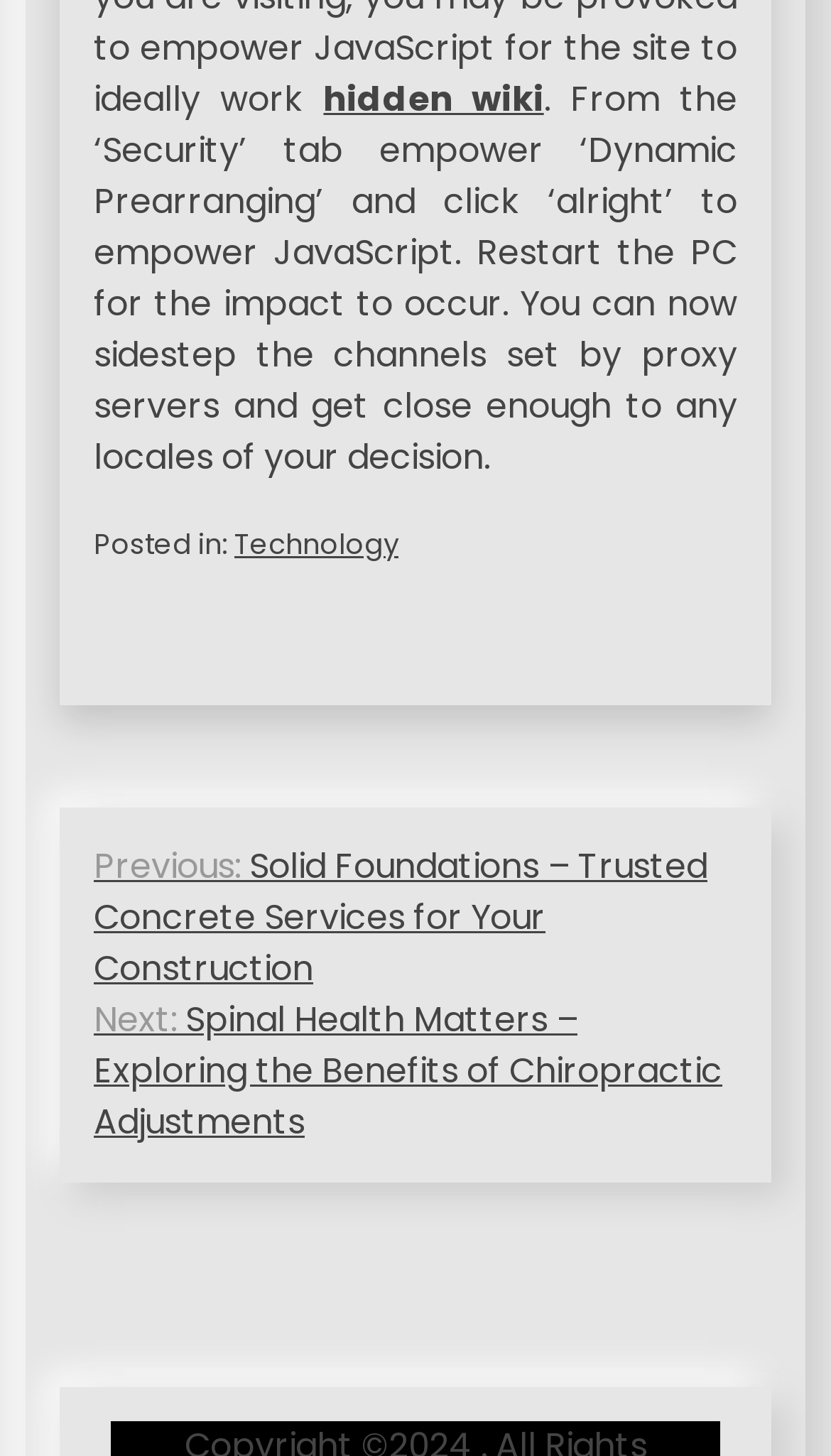Please reply to the following question with a single word or a short phrase:
What is the topic of the next post?

Spinal Health